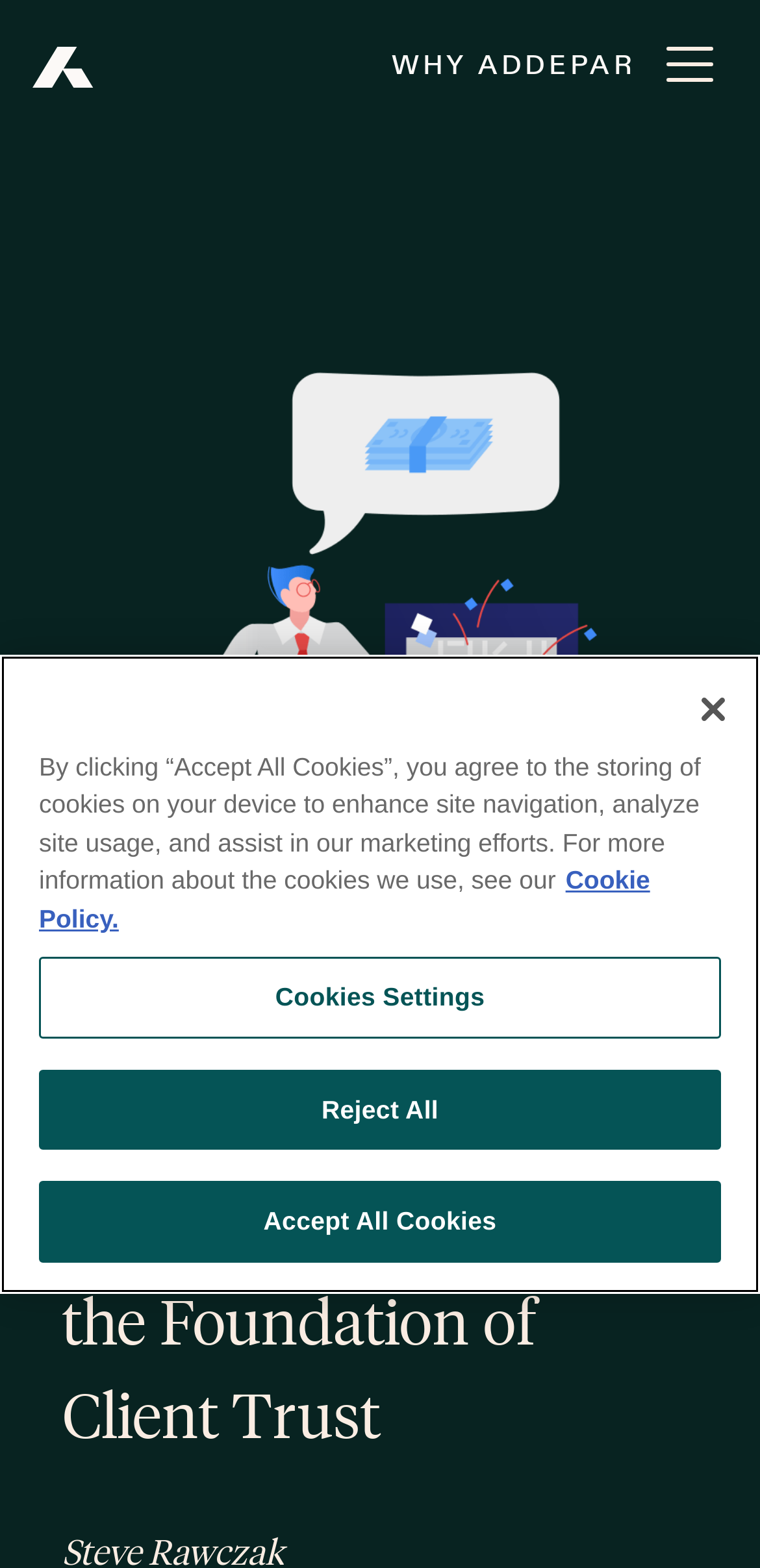What is the topic of the main content?
Relying on the image, give a concise answer in one word or a brief phrase.

Billing and client trust